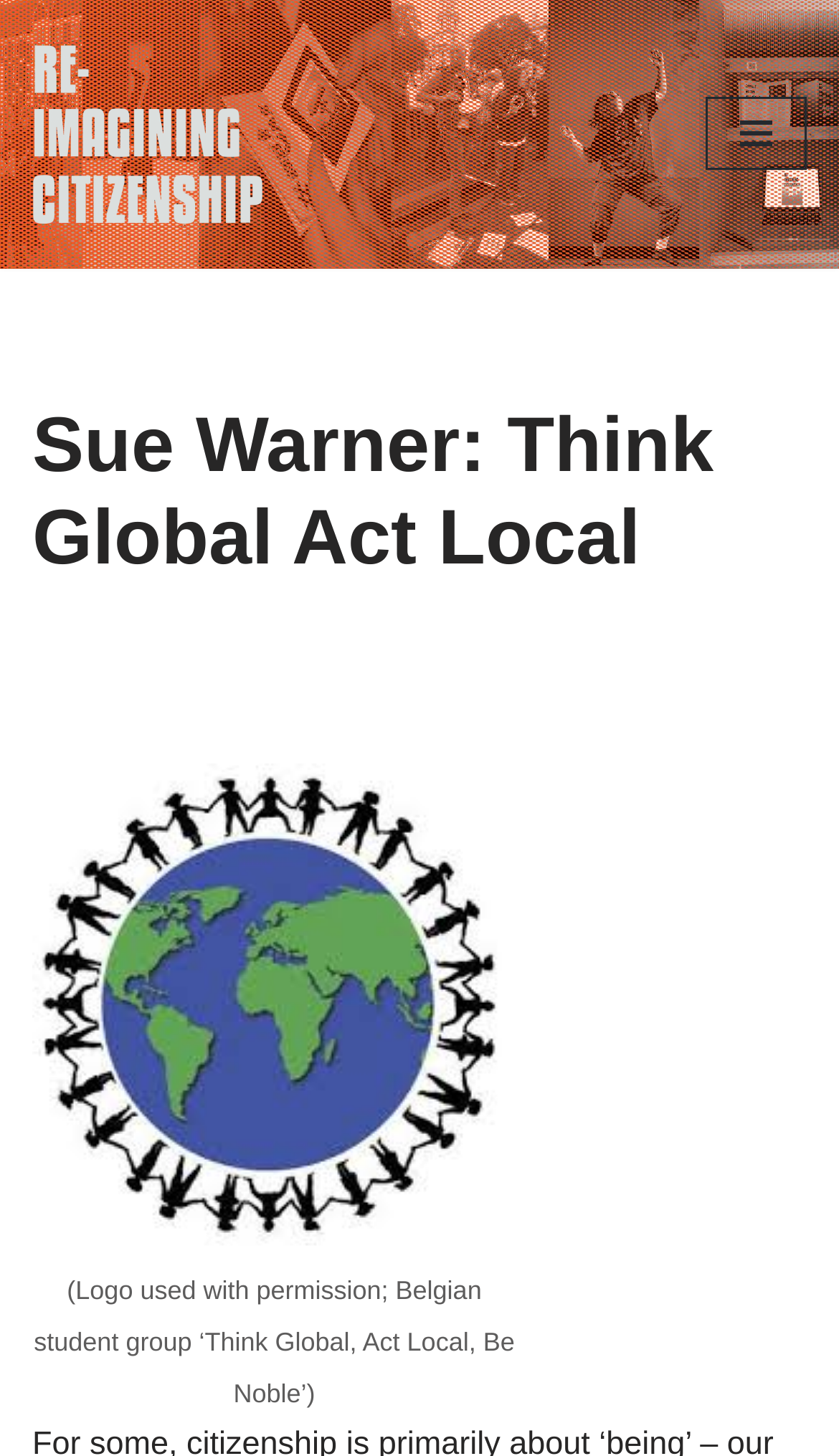Use one word or a short phrase to answer the question provided: 
What is the logo description?

Logo used with permission